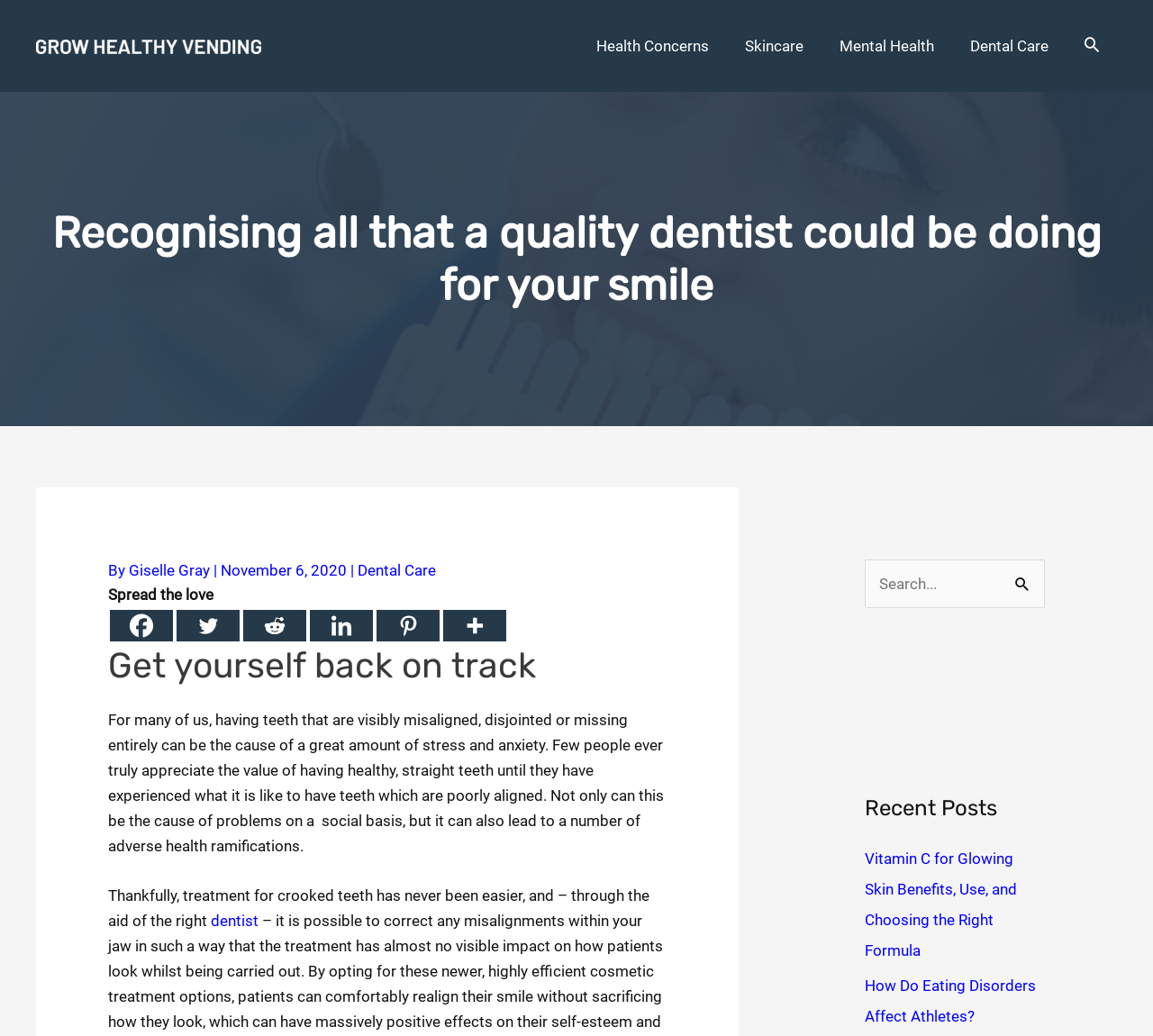Please find and report the primary heading text from the webpage.

Recognising all that a quality dentist could be doing for your smile